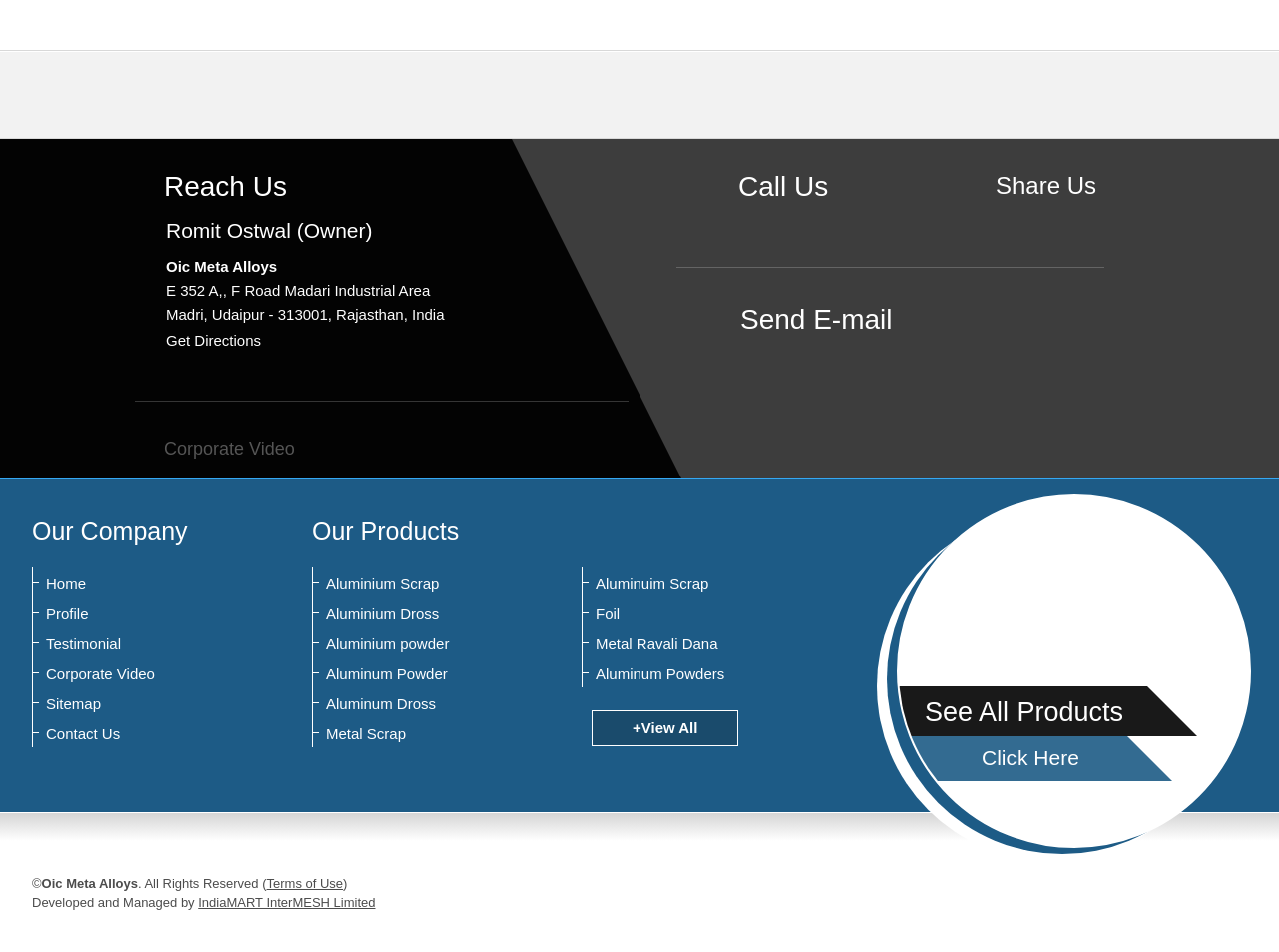Analyze the image and give a detailed response to the question:
What social media platforms are available?

The social media platforms can be found in the layout table section of the webpage, where the links to 'Facebook', 'Twitter', and 'LinkedIn' are provided.